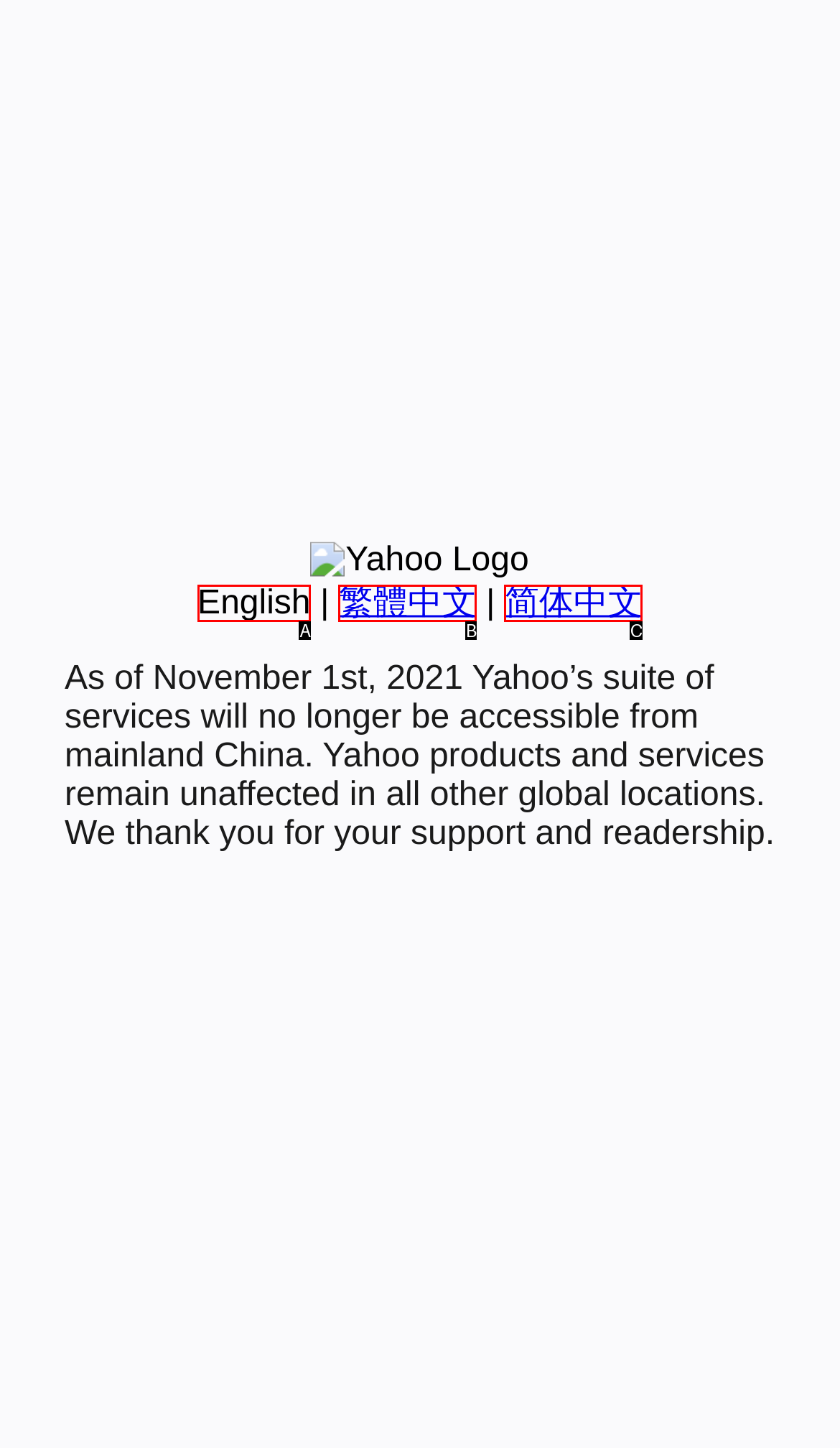Match the following description to the correct HTML element: 繁體中文 Indicate your choice by providing the letter.

B